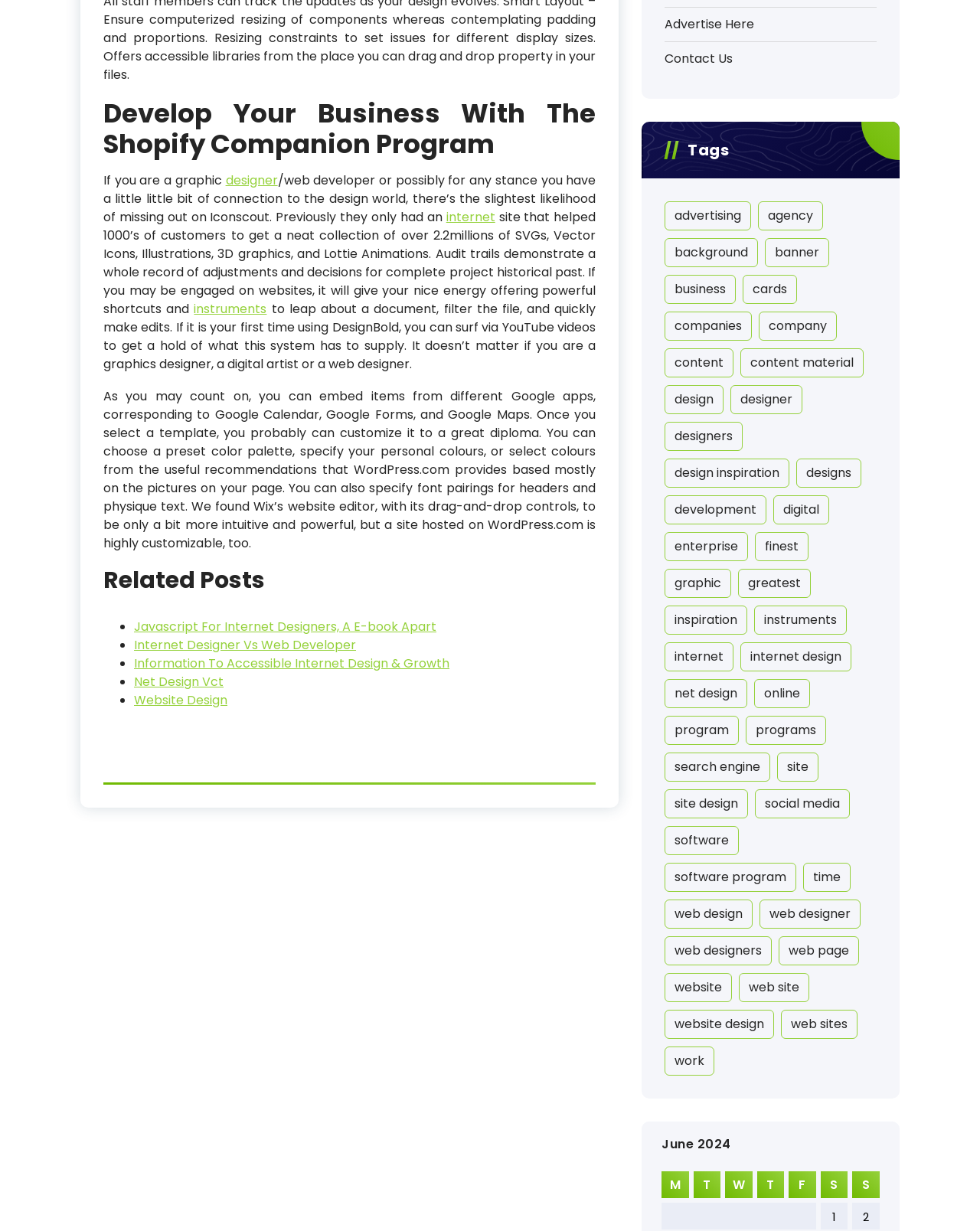How many tags are listed?
Using the visual information, reply with a single word or short phrase.

30